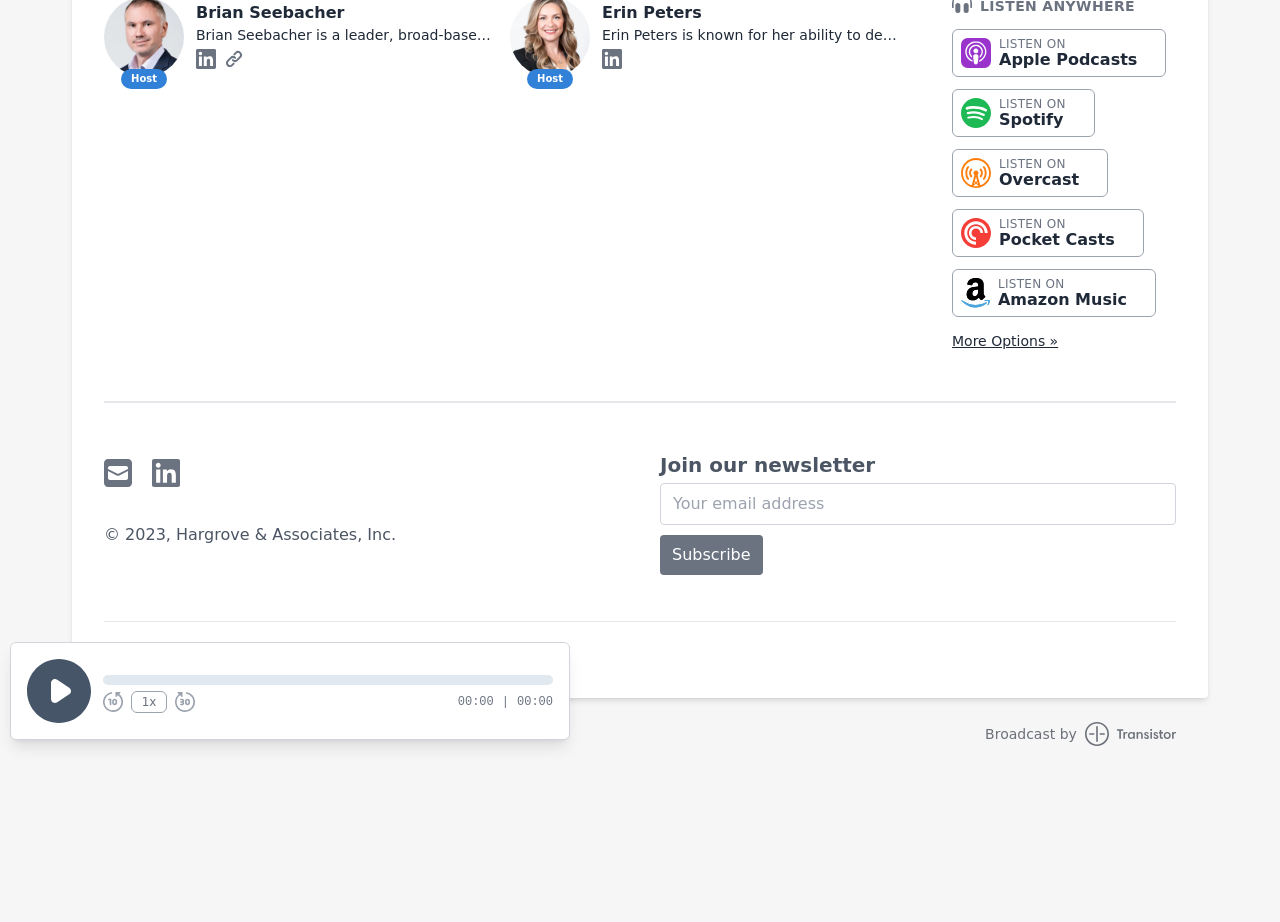Find the bounding box coordinates for the HTML element specified by: "Erin Peters".

[0.47, 0.003, 0.548, 0.024]